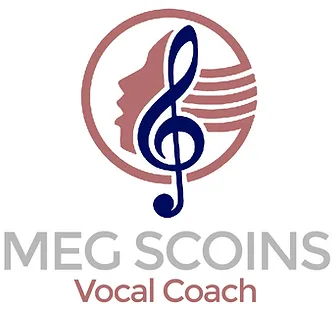What is the shape of the emblem in the logo?
Based on the screenshot, respond with a single word or phrase.

Circular